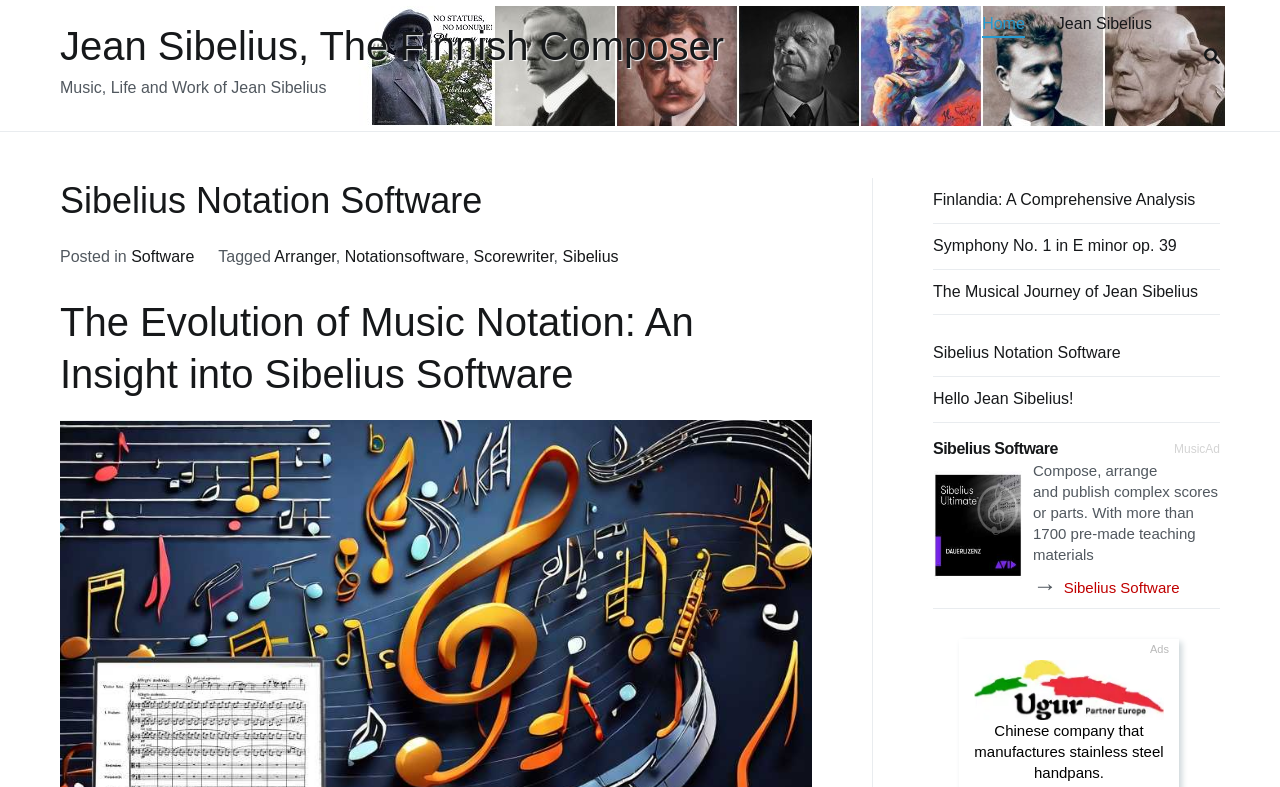Using the description: "Notationsoftware", identify the bounding box of the corresponding UI element in the screenshot.

[0.269, 0.315, 0.363, 0.336]